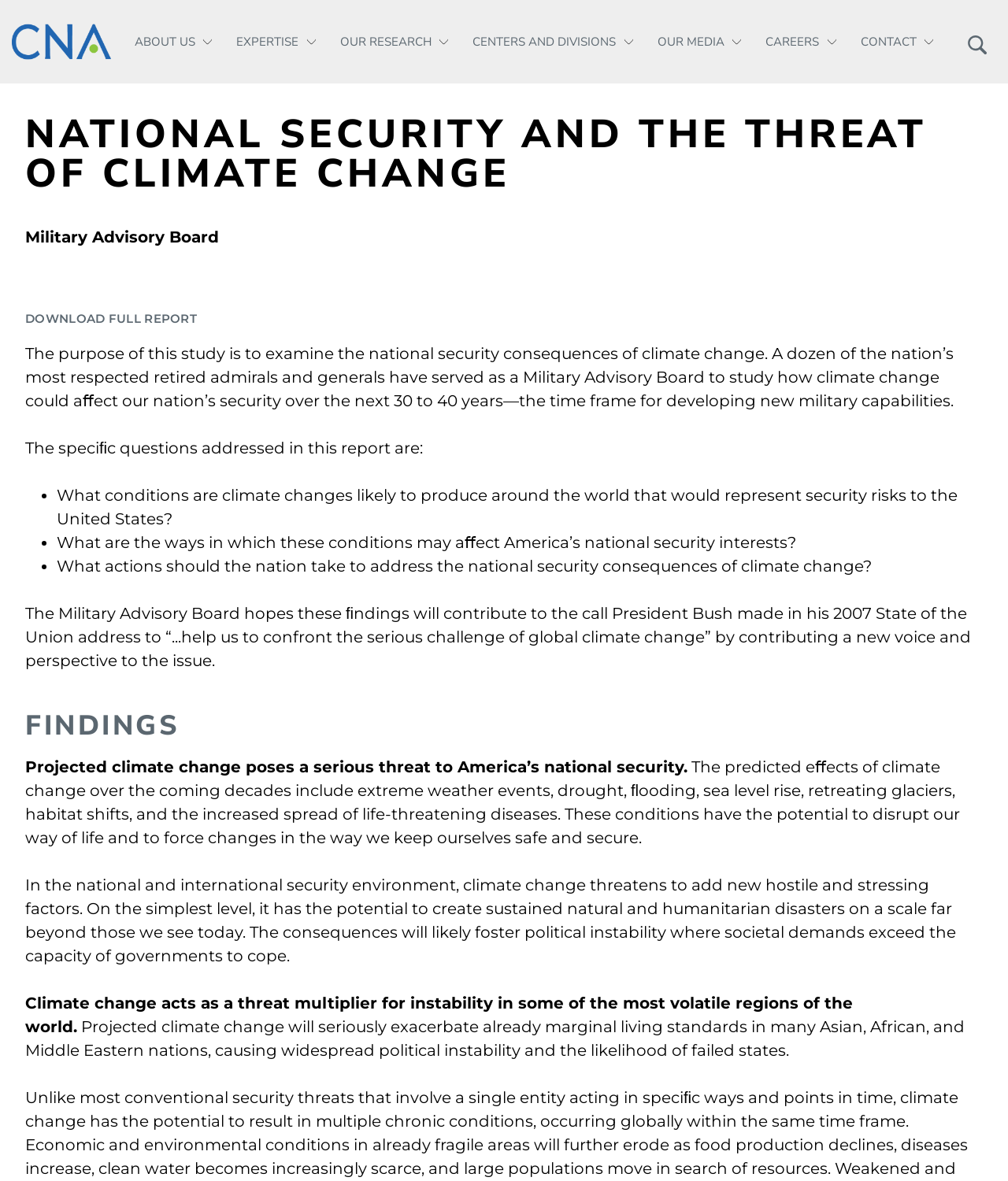Ascertain the bounding box coordinates for the UI element detailed here: "Our Media". The coordinates should be provided as [left, top, right, bottom] with each value being a float between 0 and 1.

[0.64, 0.0, 0.748, 0.071]